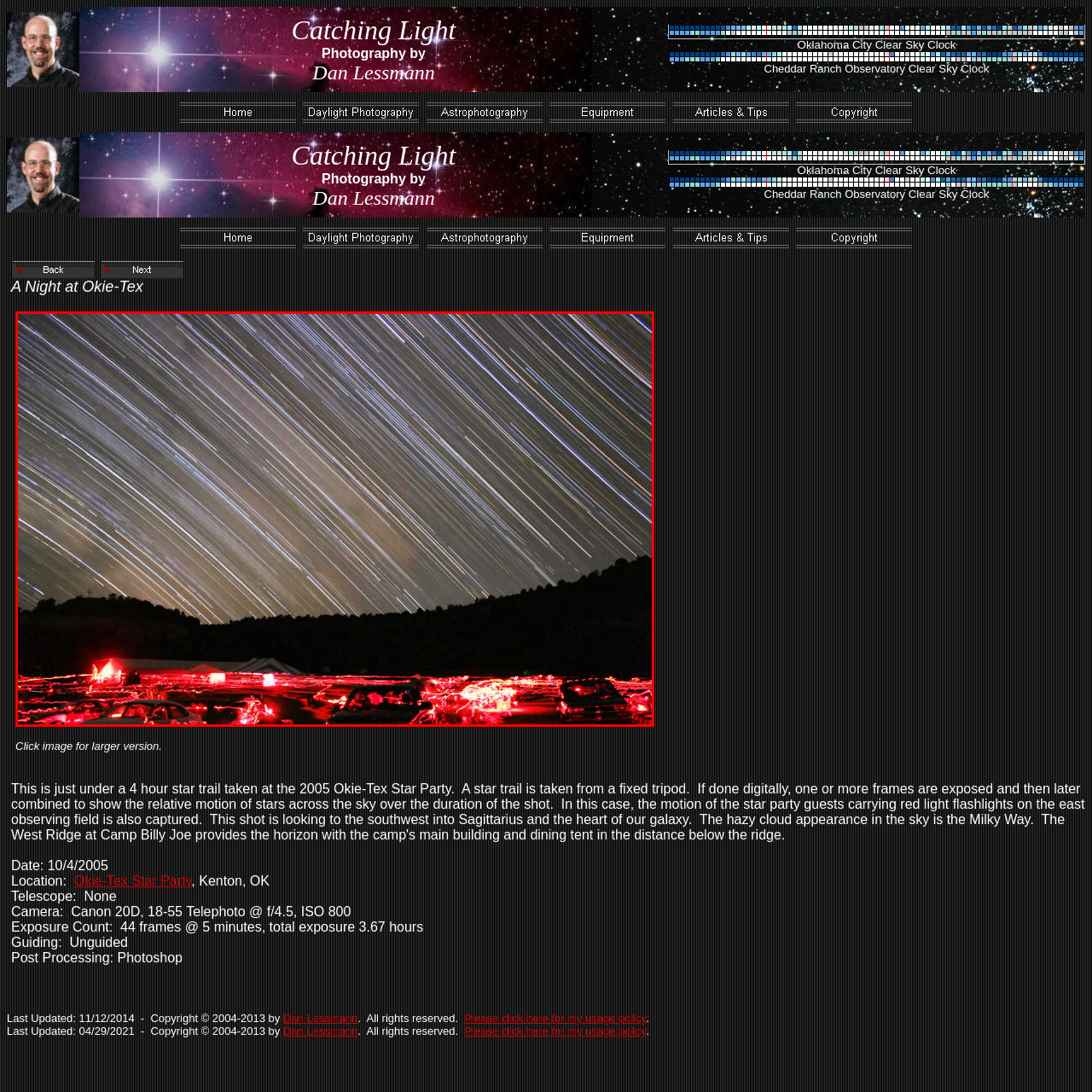Thoroughly describe the scene captured inside the red-bordered section of the image.

The image captures a mesmerizing star trail taken during the Okie-Tex Star Party on October 4, 2005. The photograph showcases the dynamic movement of stars across the night sky, creating elongated streaks of light against a dark backdrop. In the foreground, the red light trails from attendees using red flashlights contribute to the ambiance, marking the activity of star party guests in the east observing field. The scene is set against the silhouette of the West Ridge at Camp Billy Joe, with the camp's main building and dining tent subtly visible below the ridge. The hazy clouds in the sky represent the Milky Way, adding depth to the celestial display. This long exposure was achieved with a Canon 20D camera, capturing a total exposure time of 3.67 hours across 44 frames. The image invites viewers to appreciate the beauty of astrophotography, revealing not just the stars, but also the communal experience of stargazing under the vast Oklahoma sky.